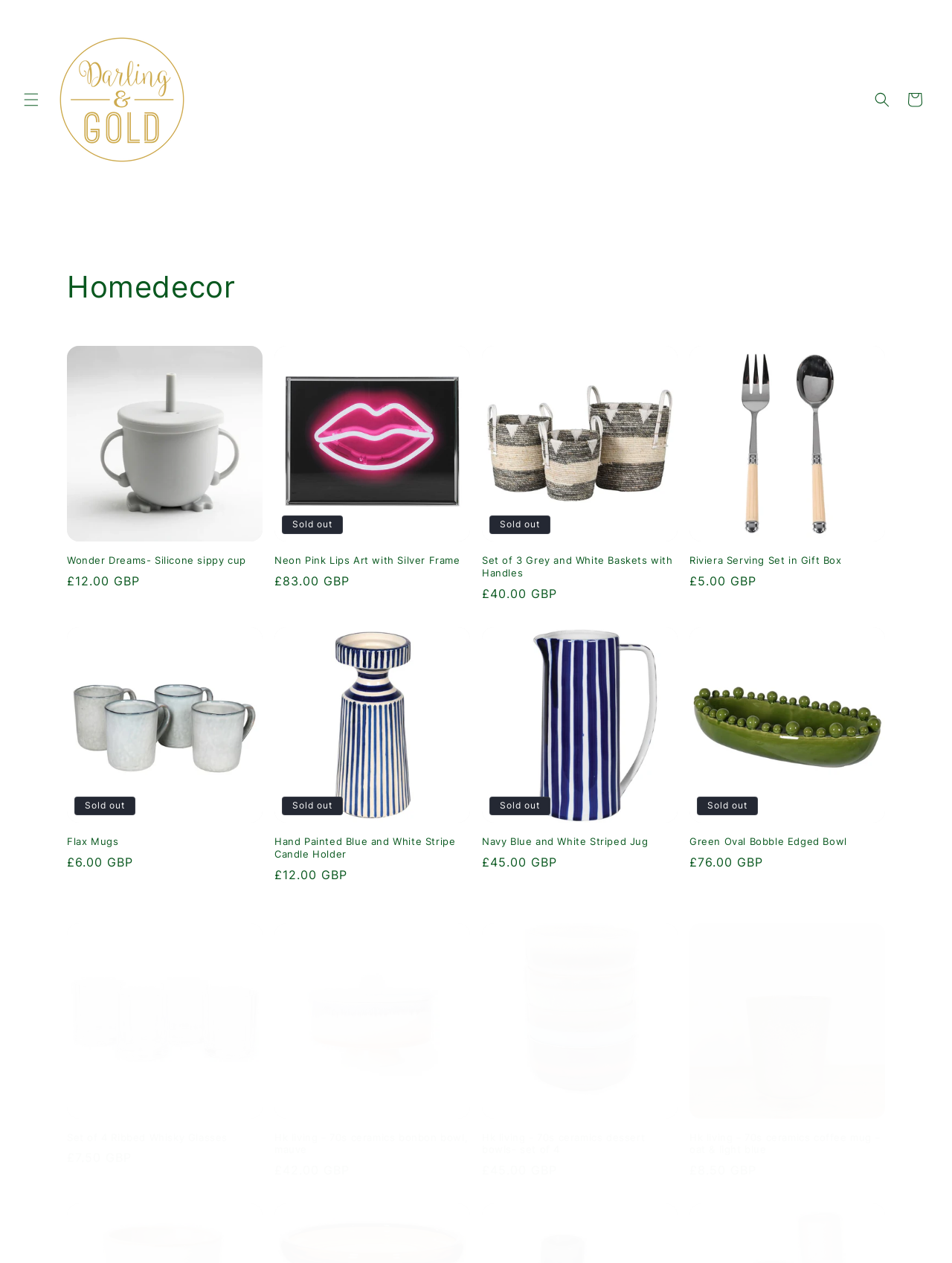Locate the bounding box coordinates of the clickable part needed for the task: "Click the menu button".

[0.016, 0.066, 0.05, 0.092]